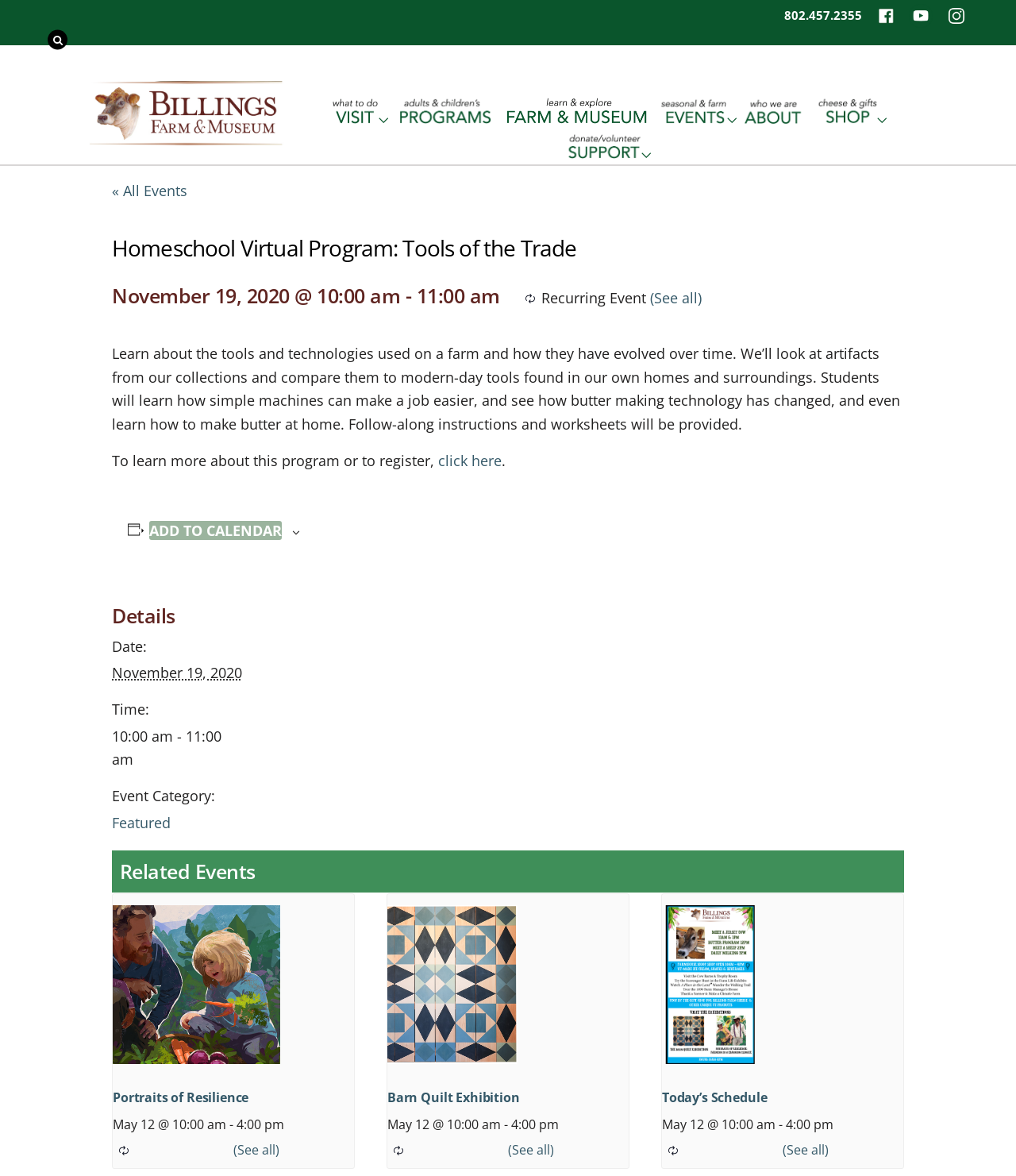Utilize the details in the image to give a detailed response to the question: What is the event category of the homeschool virtual program?

I found the event category of the homeschool virtual program by looking at the description list detail element, which is 'Featured'. It is located under the 'Event Category:' term in the description list.